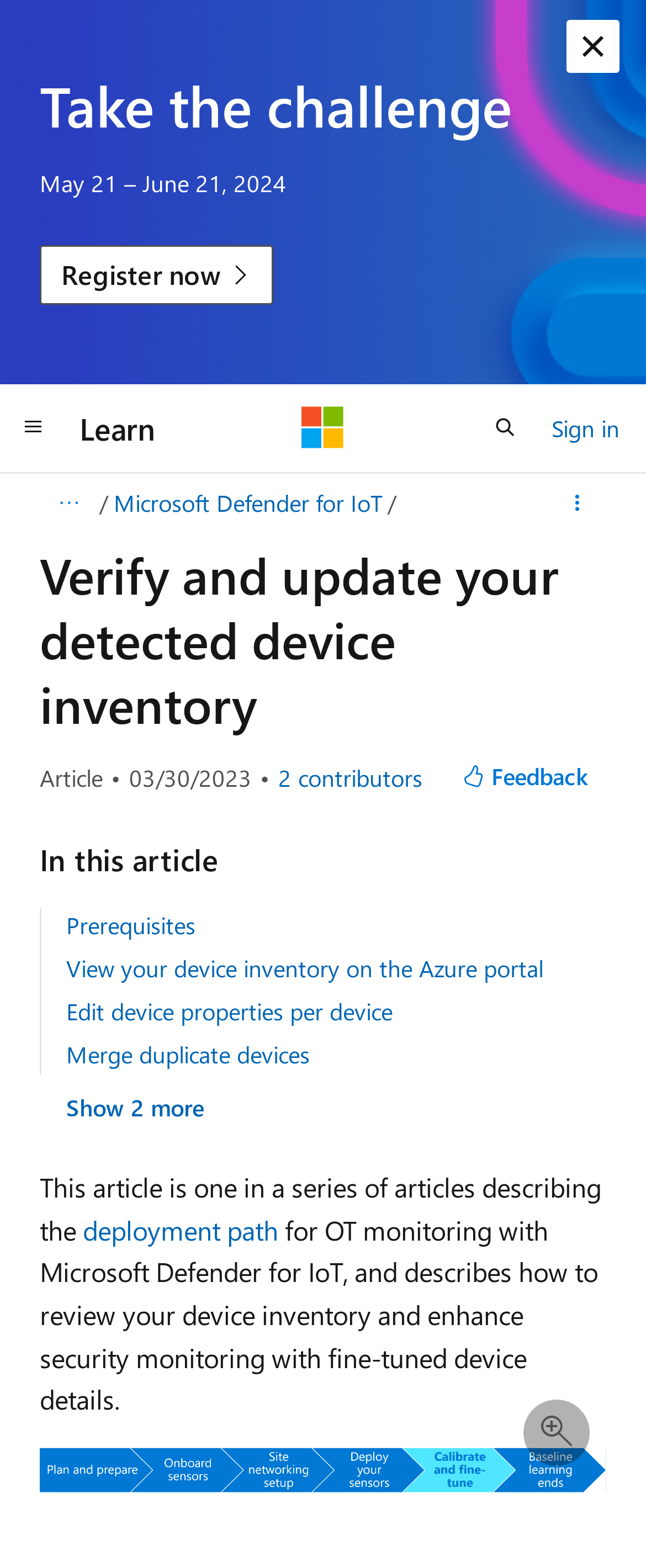Identify the bounding box for the described UI element: "Register now".

[0.062, 0.156, 0.424, 0.194]